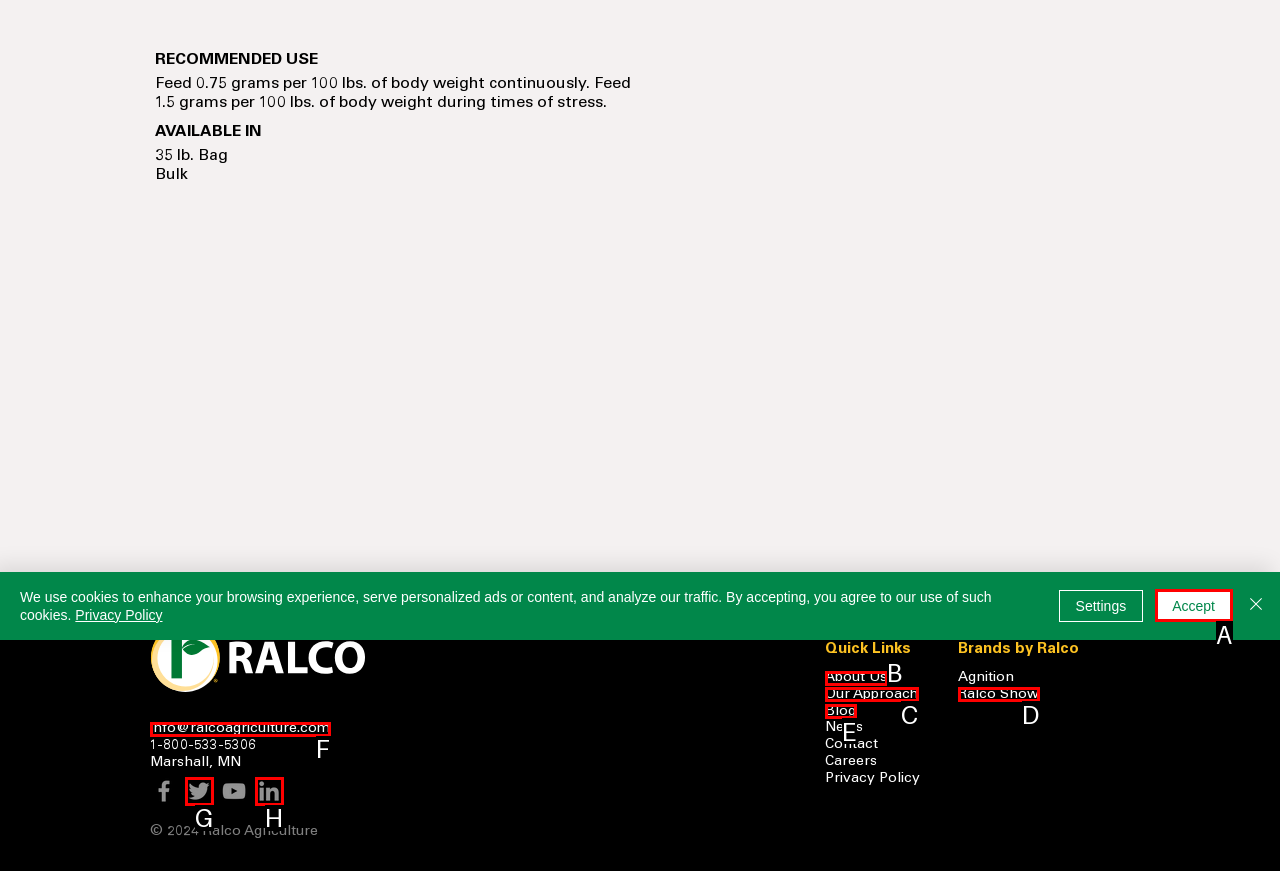Find the HTML element that matches the description: Ralco Show
Respond with the corresponding letter from the choices provided.

D